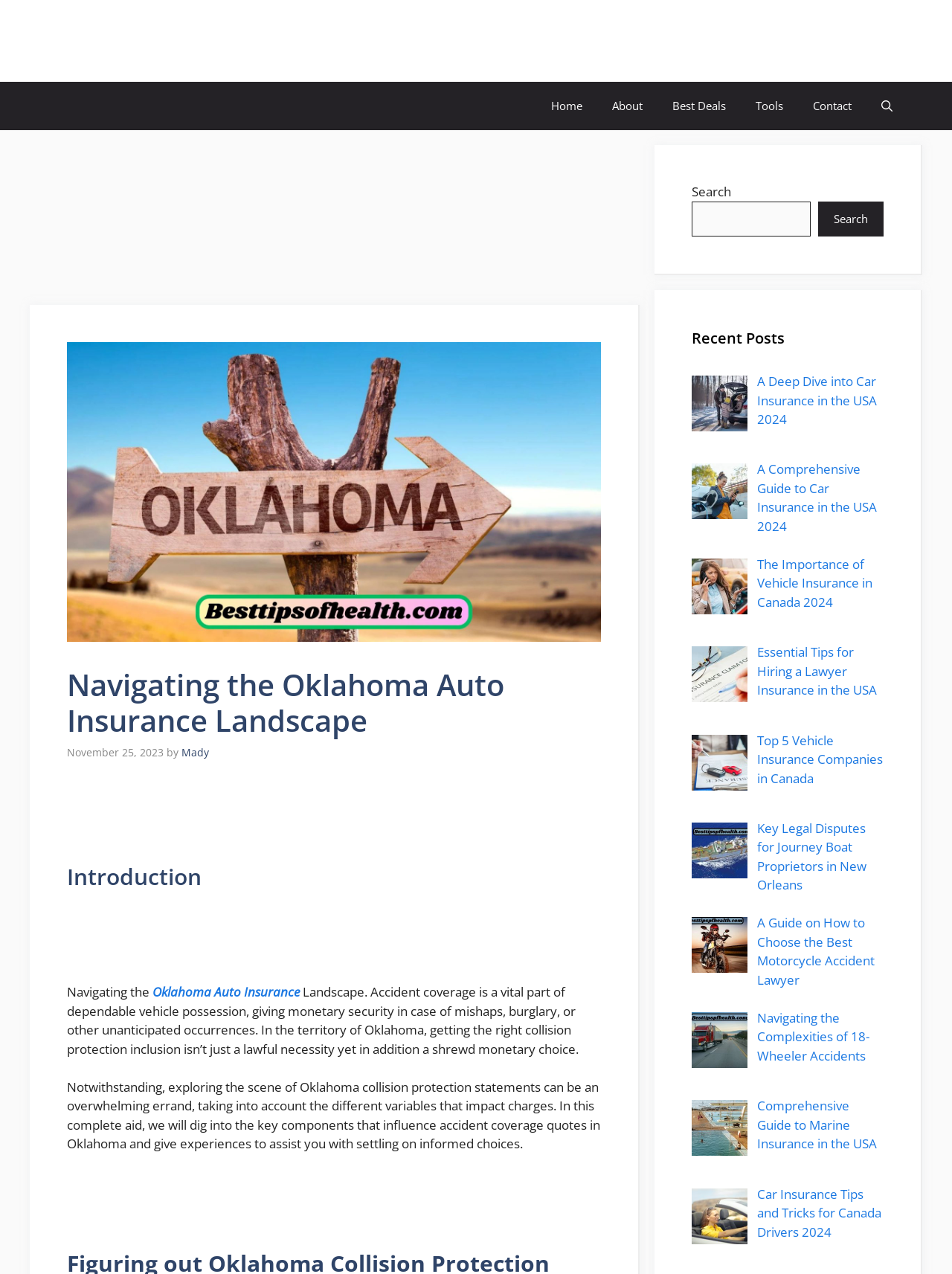Find and generate the main title of the webpage.

Navigating the Oklahoma Auto Insurance Landscape